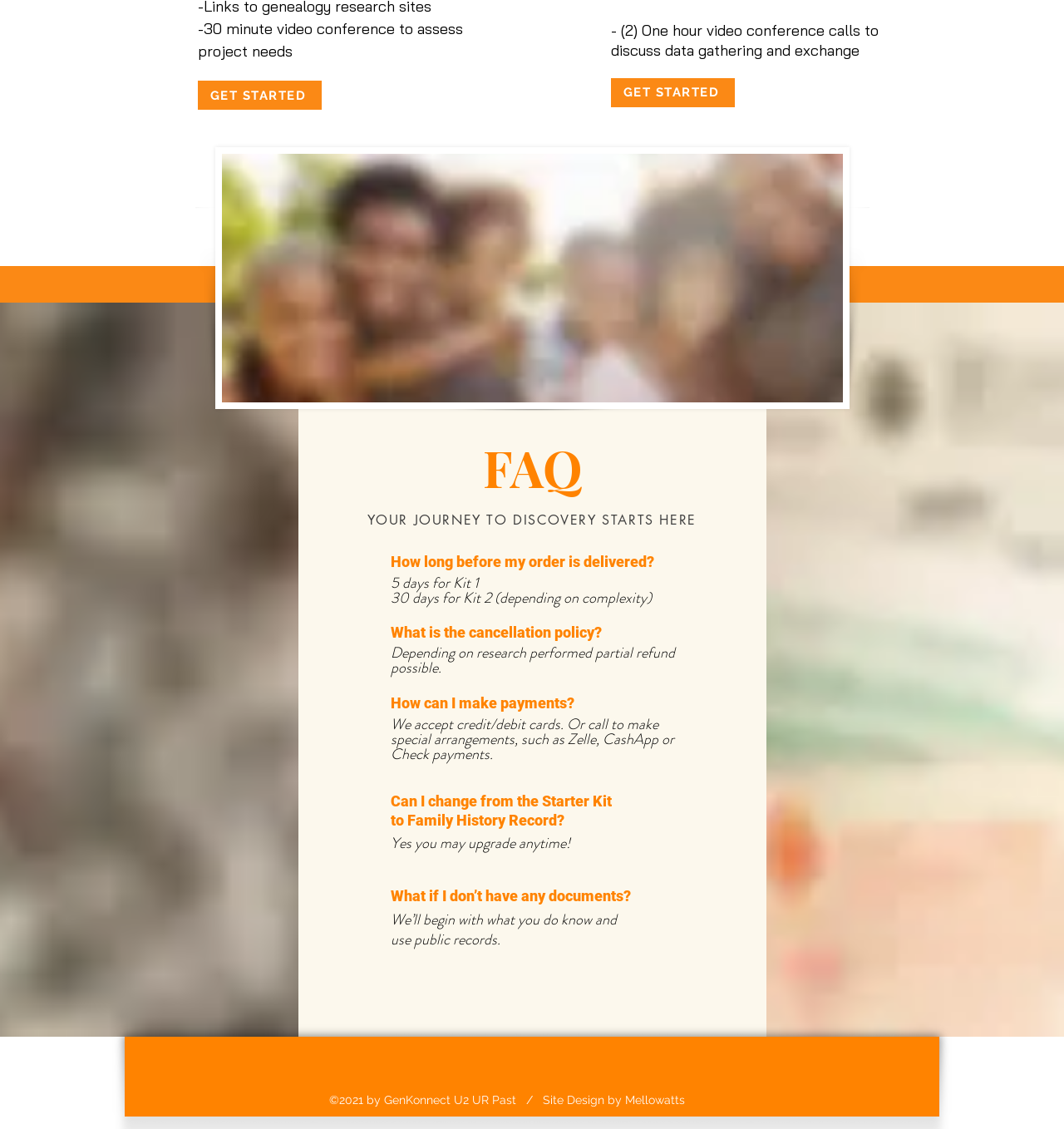How long does it take to deliver Kit 1?
Refer to the image and respond with a one-word or short-phrase answer.

5 days